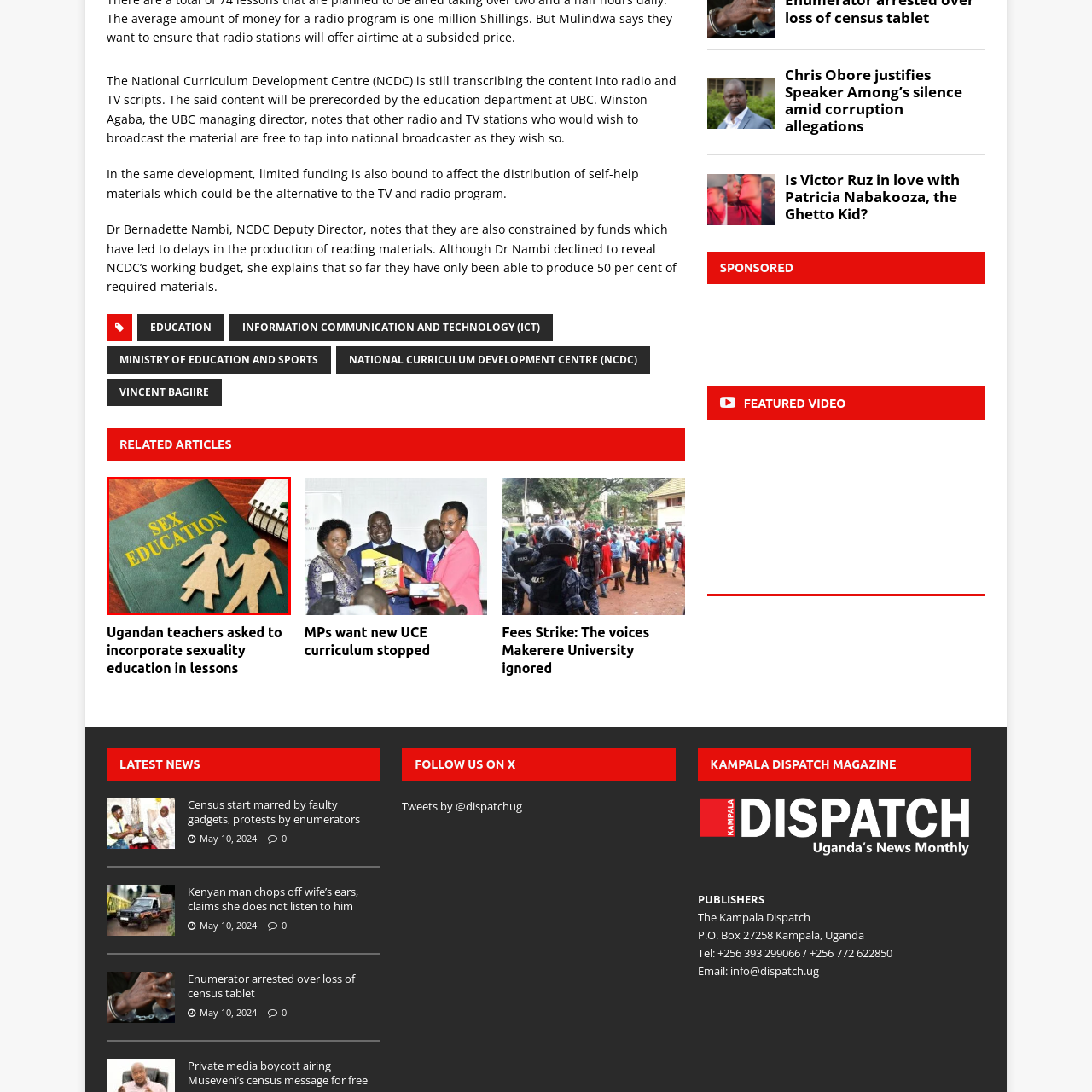Generate a detailed caption for the image that is outlined by the red border.

The image features a book titled "SEX EDUCATION" prominently displayed on a wooden surface, symbolizing an important educational resource. Accompanying the book are cut-out figures representing a male and female, holding hands, which visually illustrates the theme of relationships and sexuality education. The book’s cover is a deep green, with the title in bright yellow lettering, capturing attention and emphasizing the topic's significance. A notepad is partially visible in the background, suggesting an academic or learning context, indicative of ongoing discussions or lessons about sexuality education. This image aligns with recent calls for Ugandan teachers to incorporate sexuality education into their curriculums, highlighting the need for increasing awareness and understanding in educational settings.